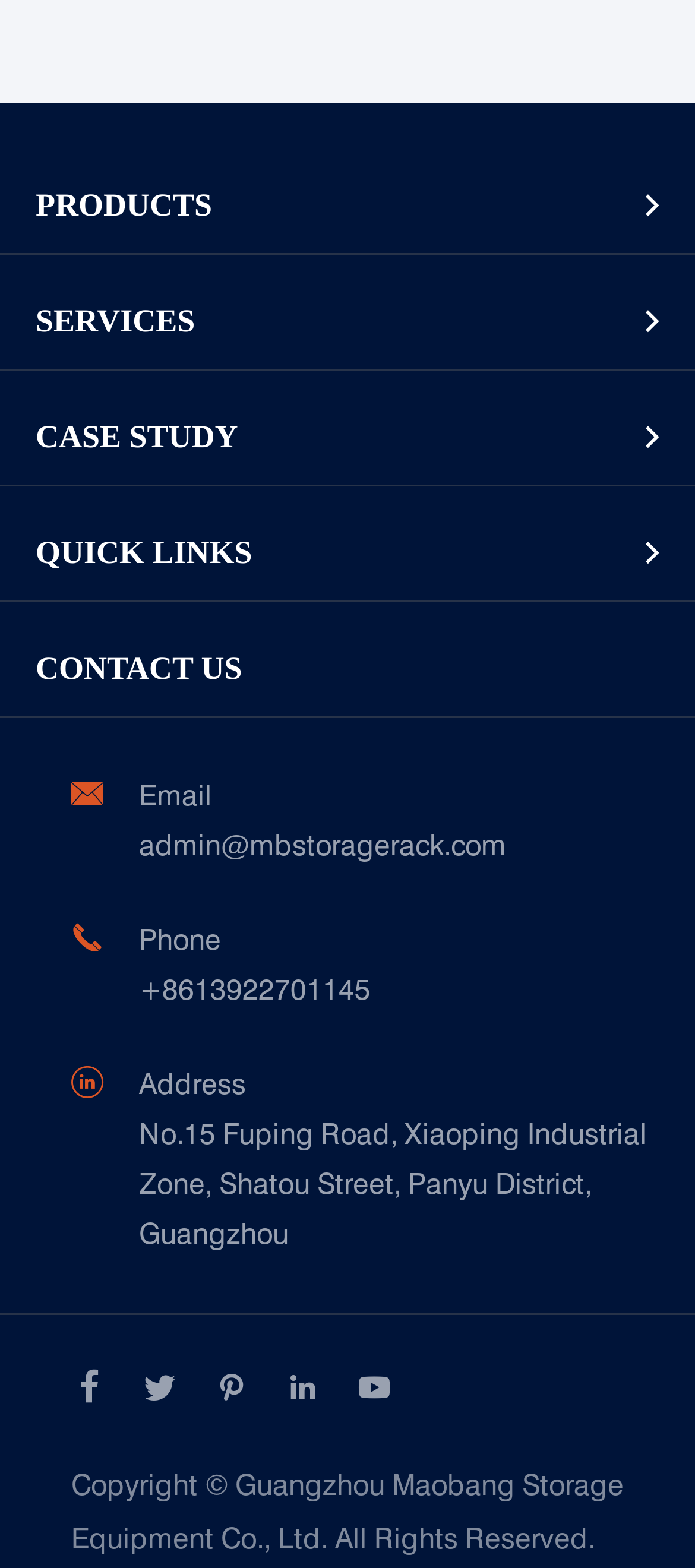Answer this question using a single word or a brief phrase:
How can I contact the company?

Through email, phone, or address